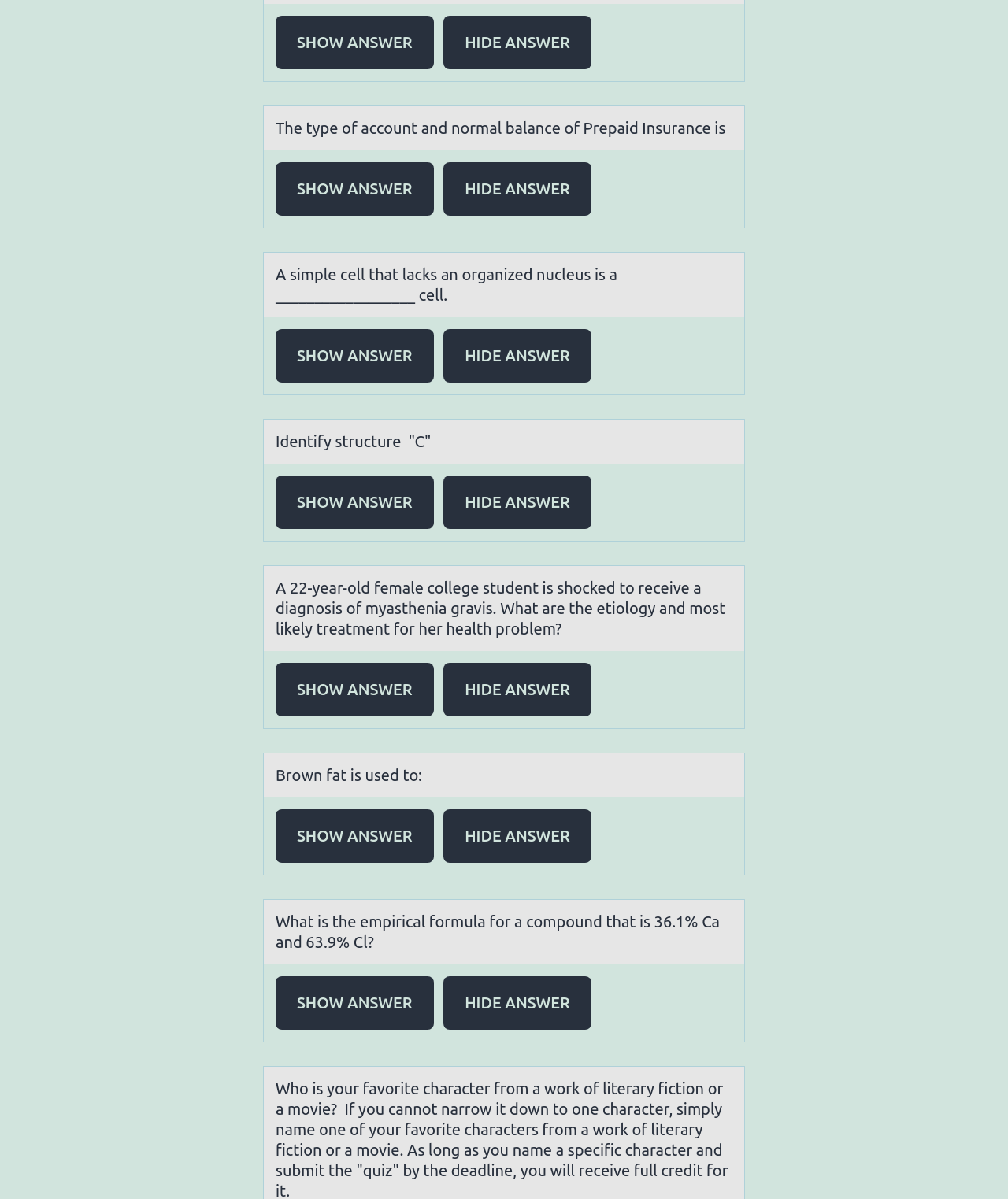Kindly provide the bounding box coordinates of the section you need to click on to fulfill the given instruction: "Show the answer to the first question".

[0.273, 0.013, 0.43, 0.057]